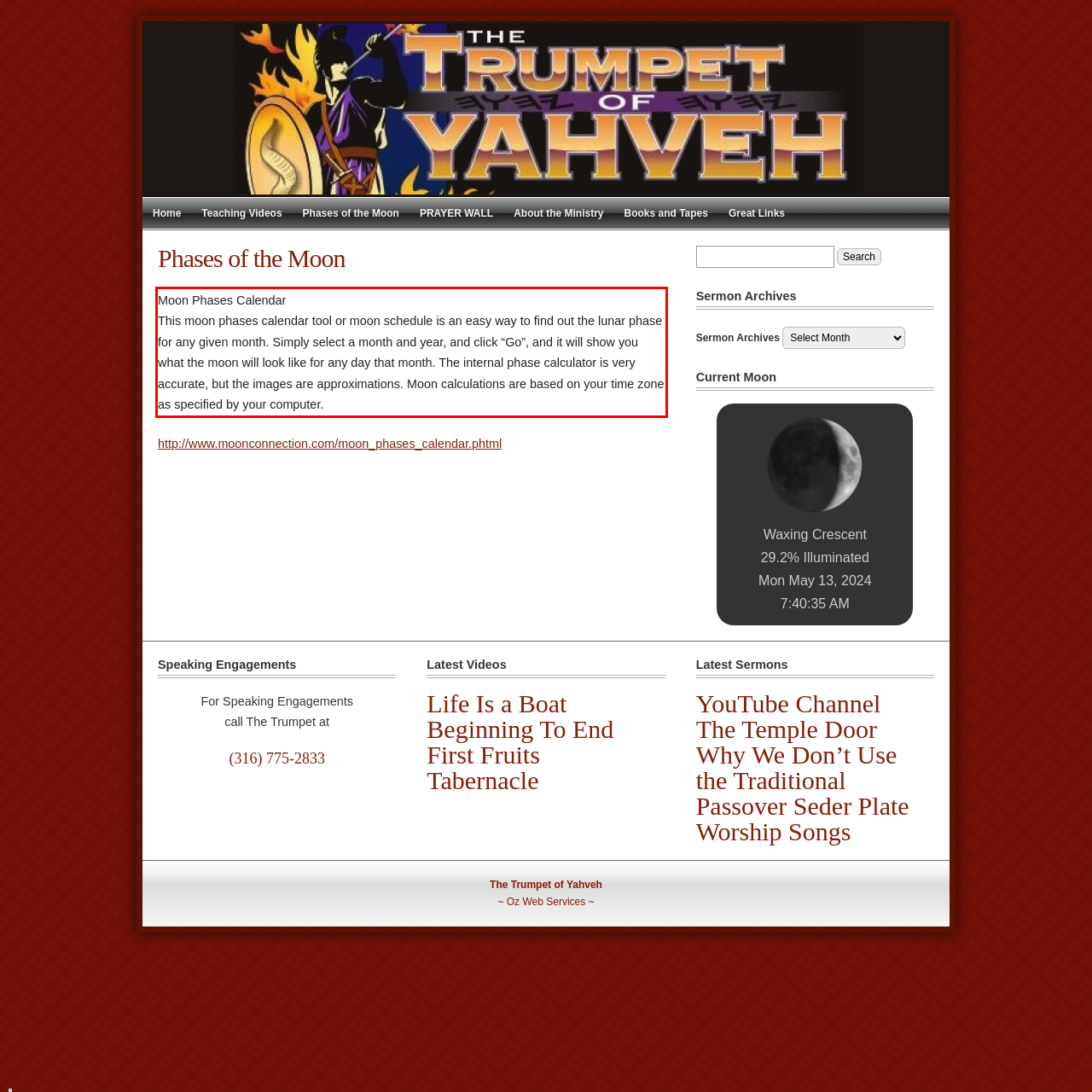Examine the webpage screenshot and use OCR to obtain the text inside the red bounding box.

Moon Phases Calendar This moon phases calendar tool or moon schedule is an easy way to find out the lunar phase for any given month. Simply select a month and year, and click “Go”, and it will show you what the moon will look like for any day that month. The internal phase calculator is very accurate, but the images are approximations. Moon calculations are based on your time zone as specified by your computer.